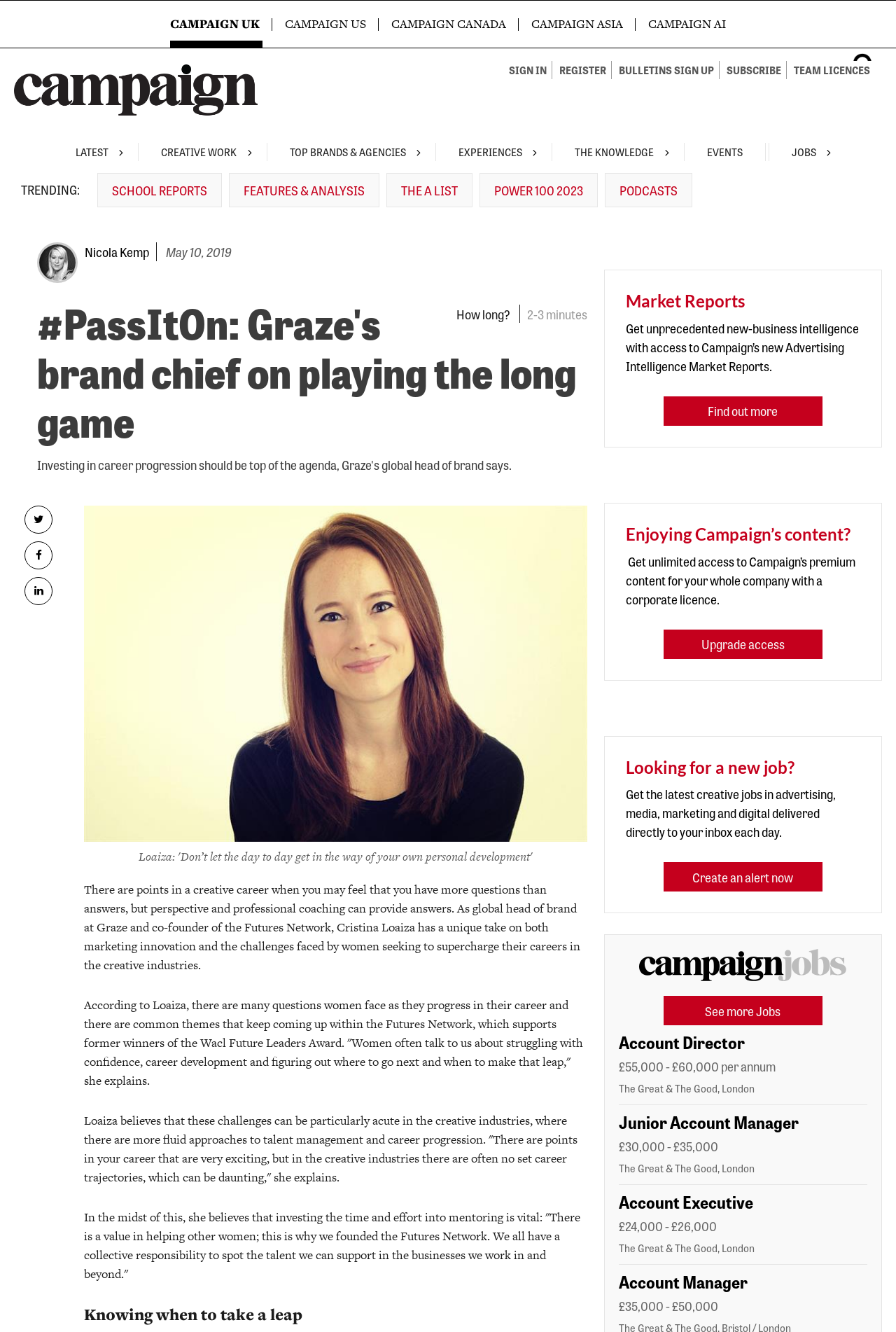Please extract the primary headline from the webpage.

#PassItOn: Graze's brand chief on playing the long game